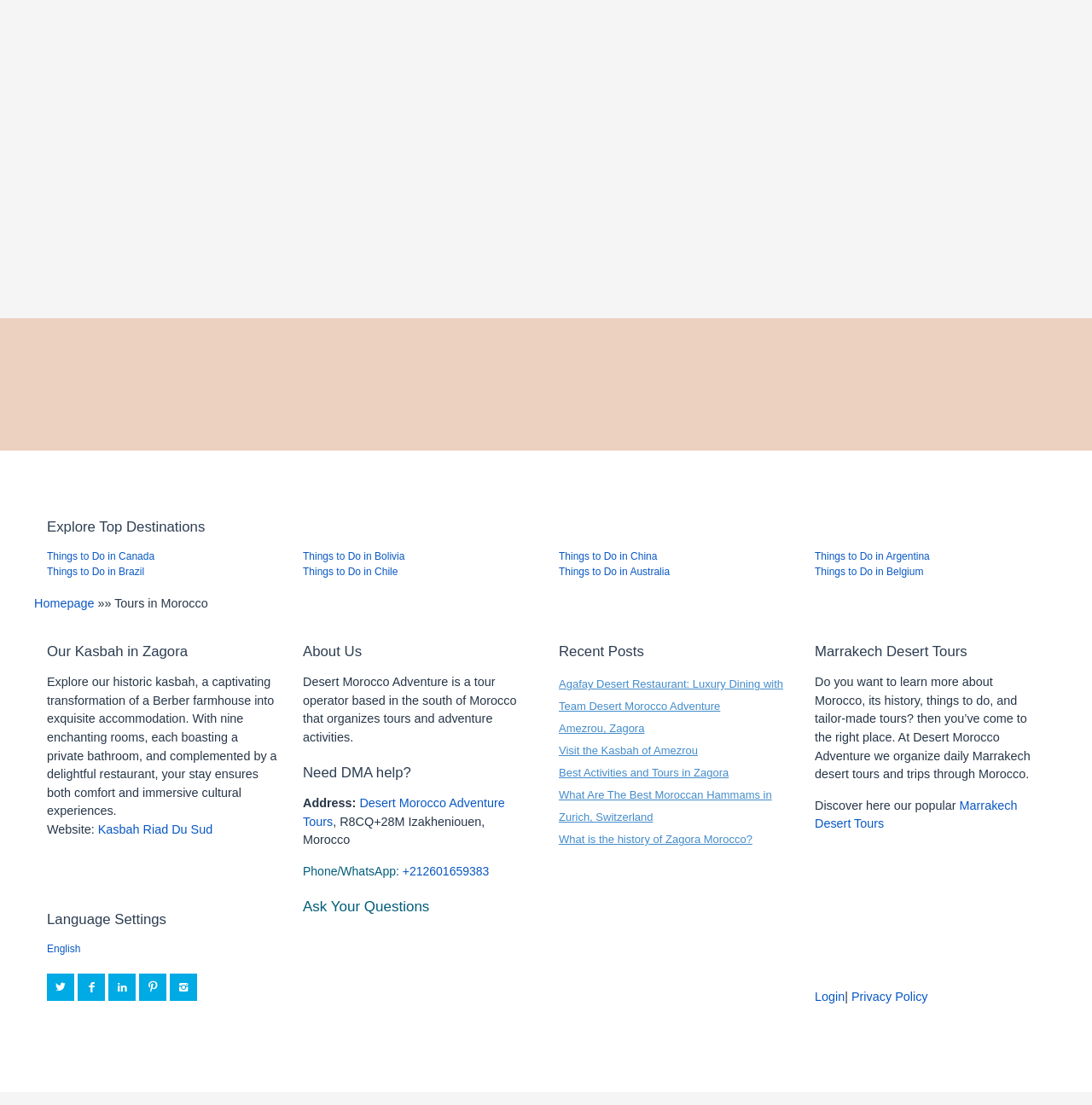Extract the bounding box coordinates for the HTML element that matches this description: "title="twitter"". The coordinates should be four float numbers between 0 and 1, i.e., [left, top, right, bottom].

[0.043, 0.881, 0.068, 0.906]